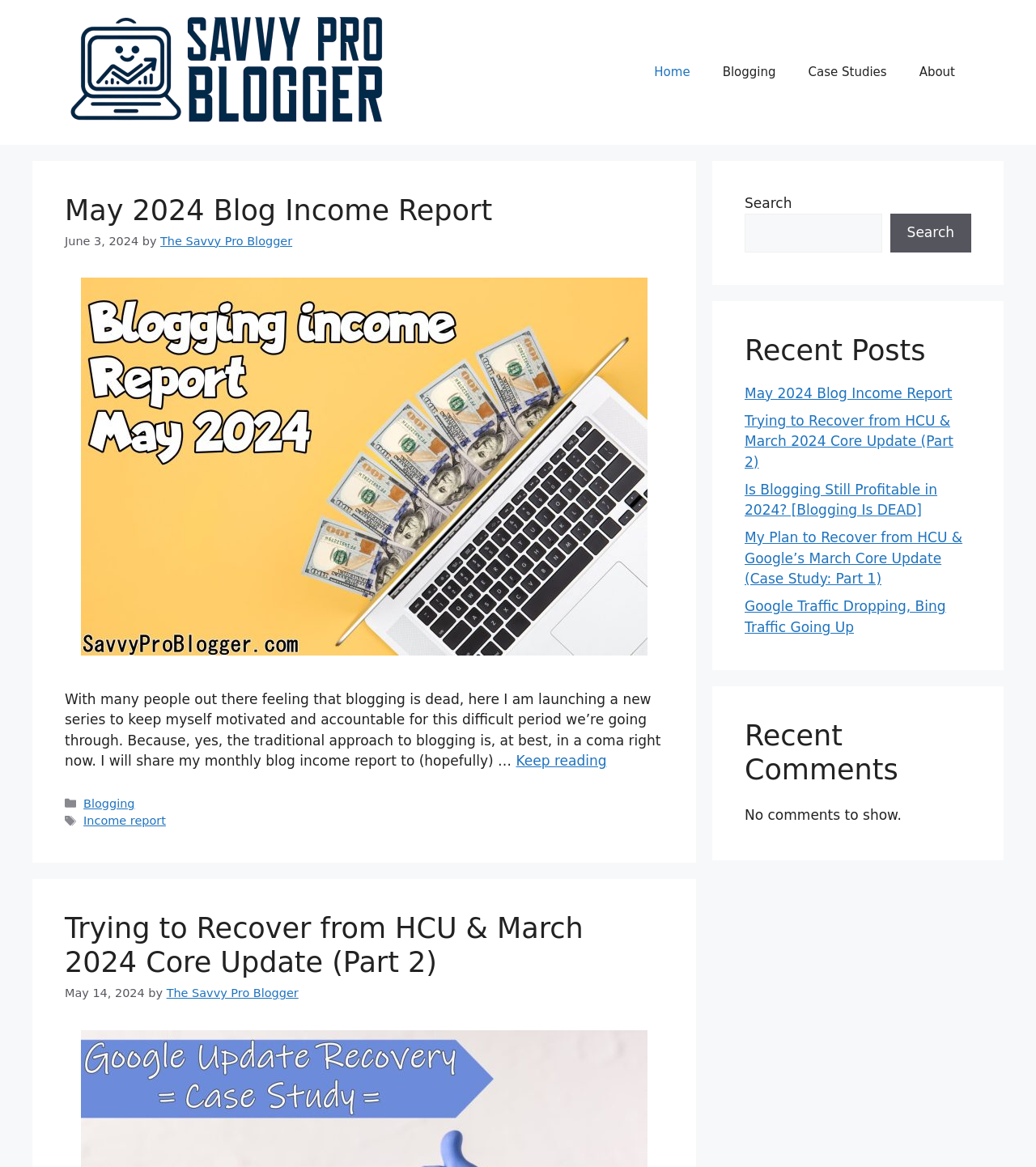How many recent posts are listed?
Make sure to answer the question with a detailed and comprehensive explanation.

I counted the number of links under the 'Recent Posts' section, and there are 5 links listed.